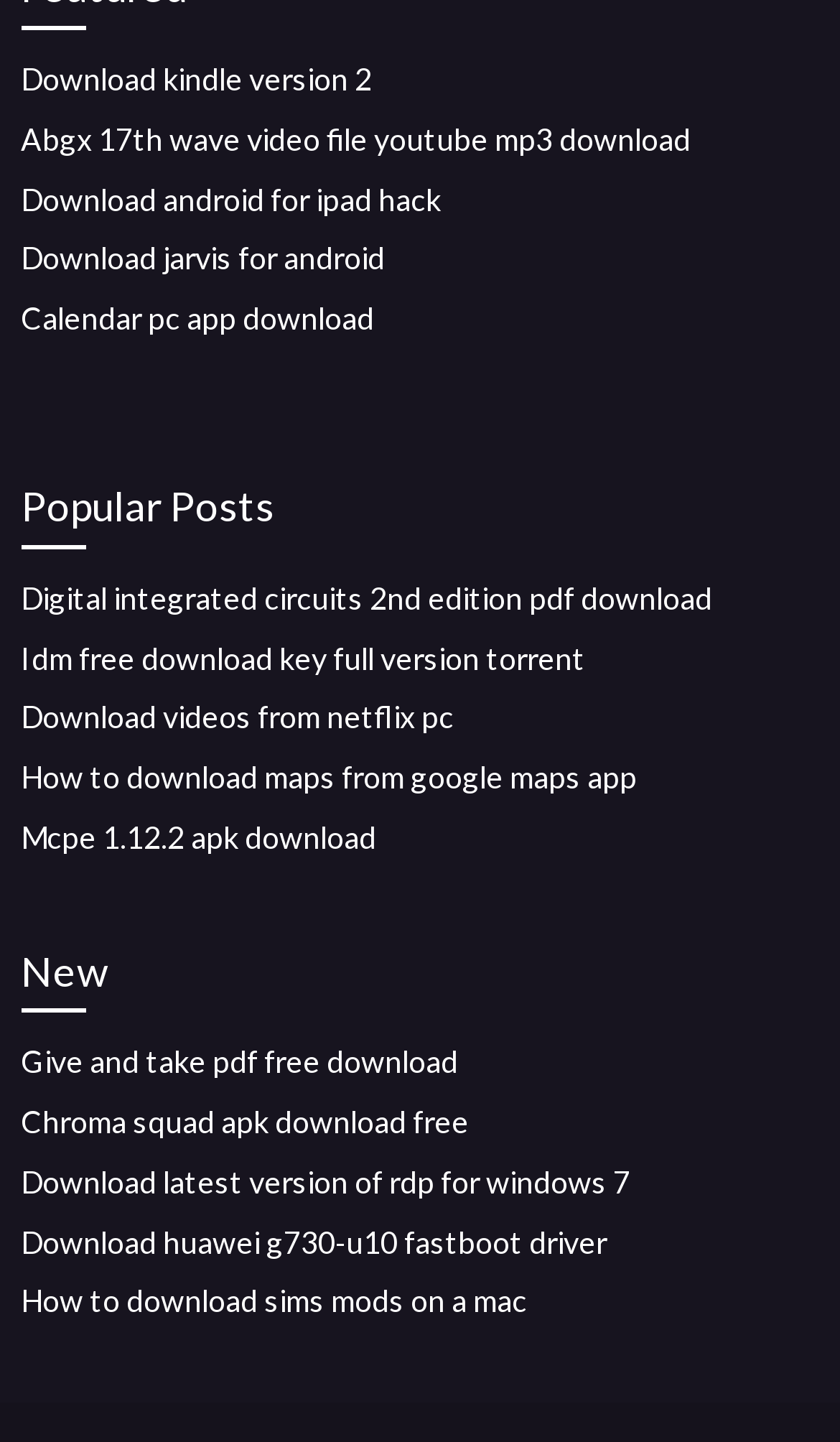Reply to the question with a single word or phrase:
How many links are on the webpage in total?

15